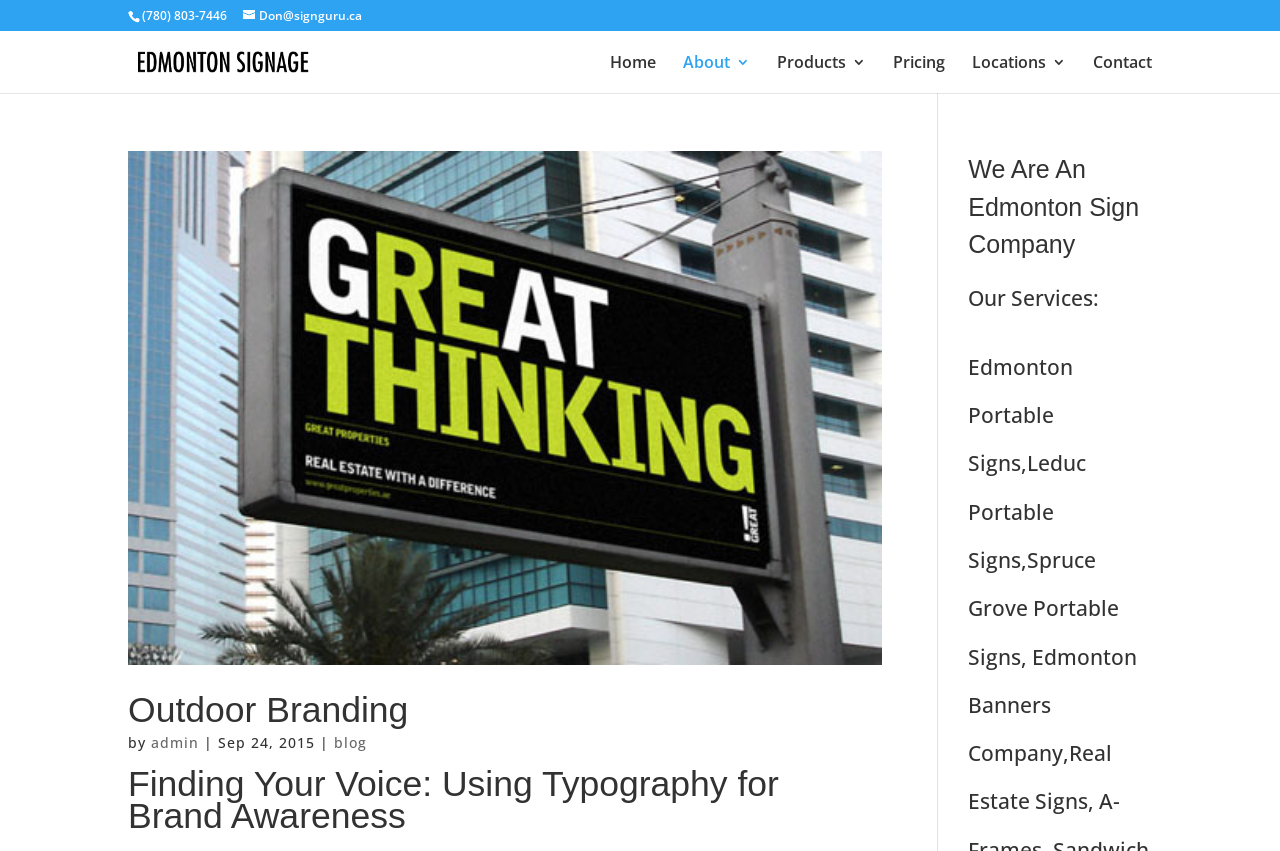What is the name of the company?
Refer to the screenshot and deliver a thorough answer to the question presented.

I found the company name by looking at the top section of the webpage, where I saw a link element with the text 'Edmonton Signage' and an associated image with the same name.